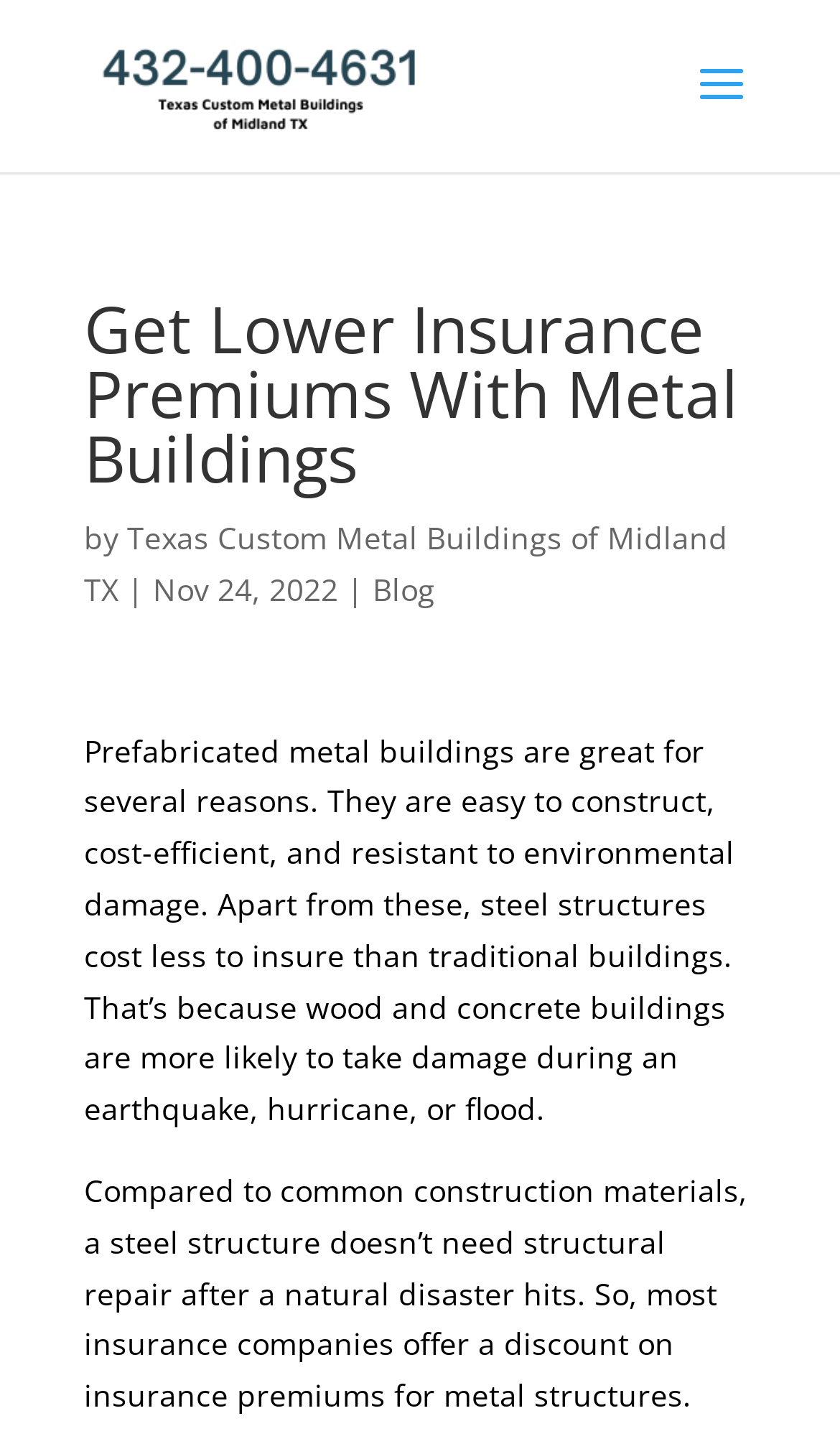Identify the main heading of the webpage and provide its text content.

Get Lower Insurance Premiums With Metal Buildings